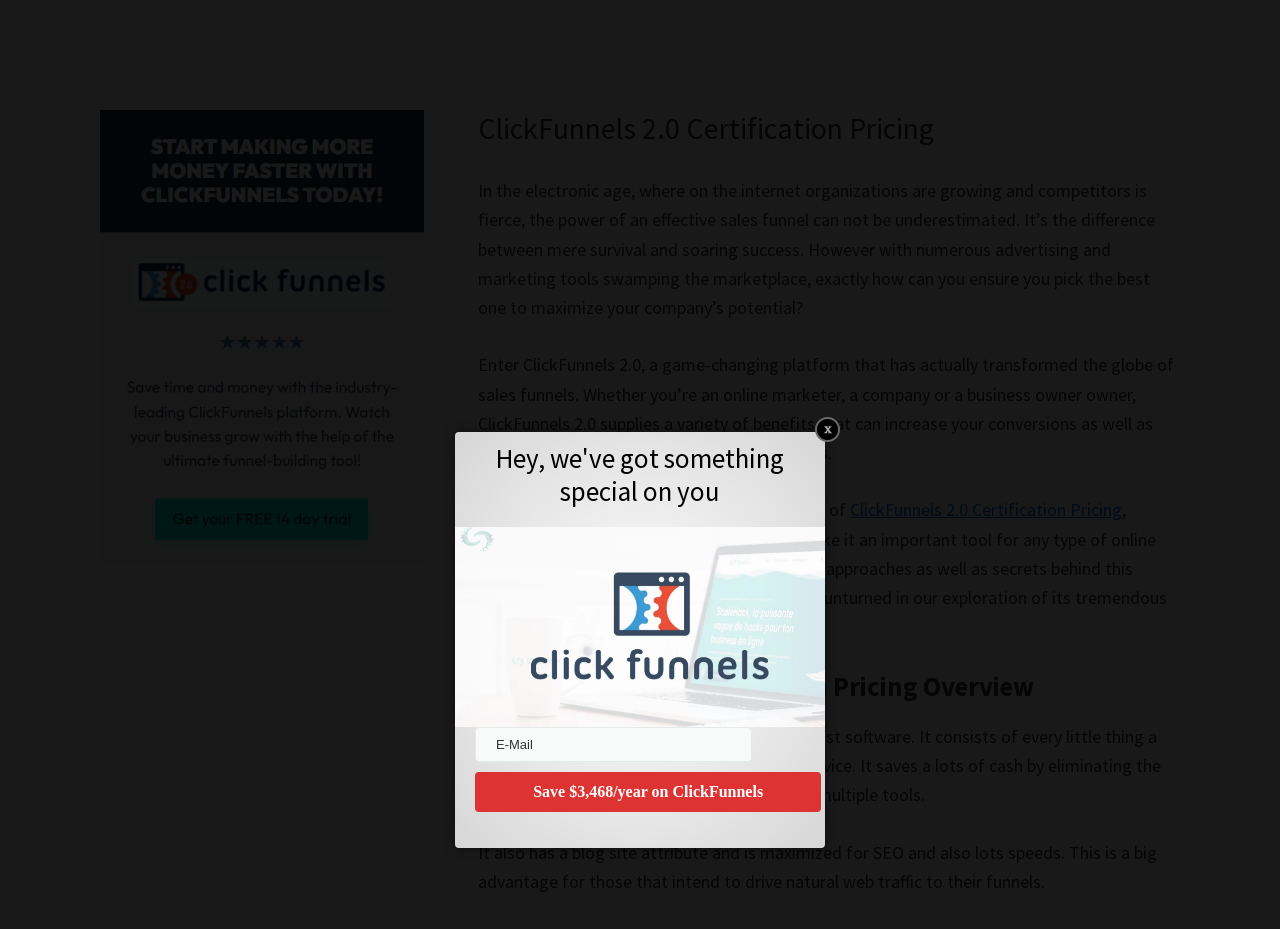Answer the question briefly using a single word or phrase: 
What is the benefit of using ClickFunnels 2.0?

Increase conversions